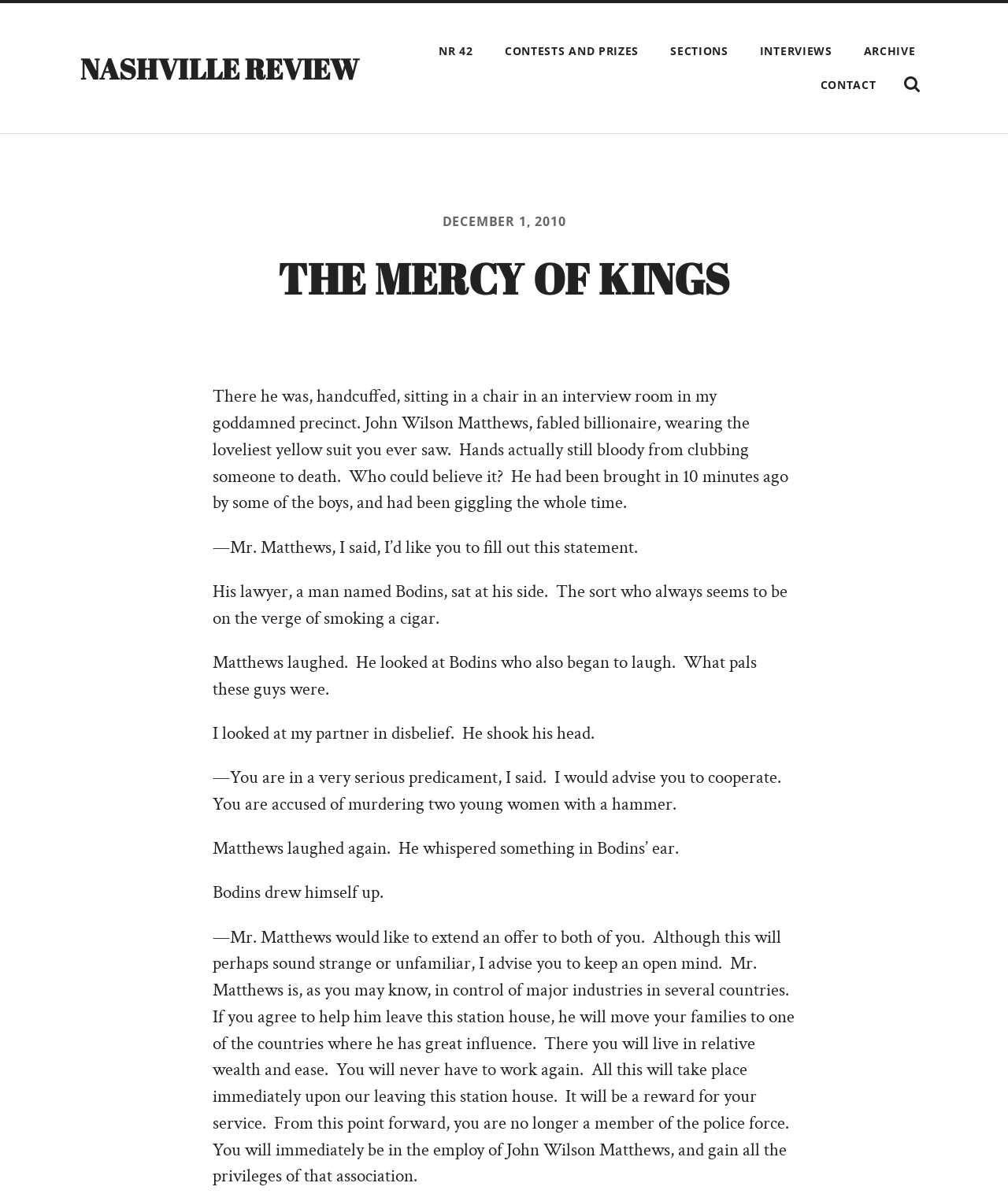Specify the bounding box coordinates of the area that needs to be clicked to achieve the following instruction: "Click on the 'DECEMBER 1, 2010' link".

[0.439, 0.178, 0.561, 0.193]